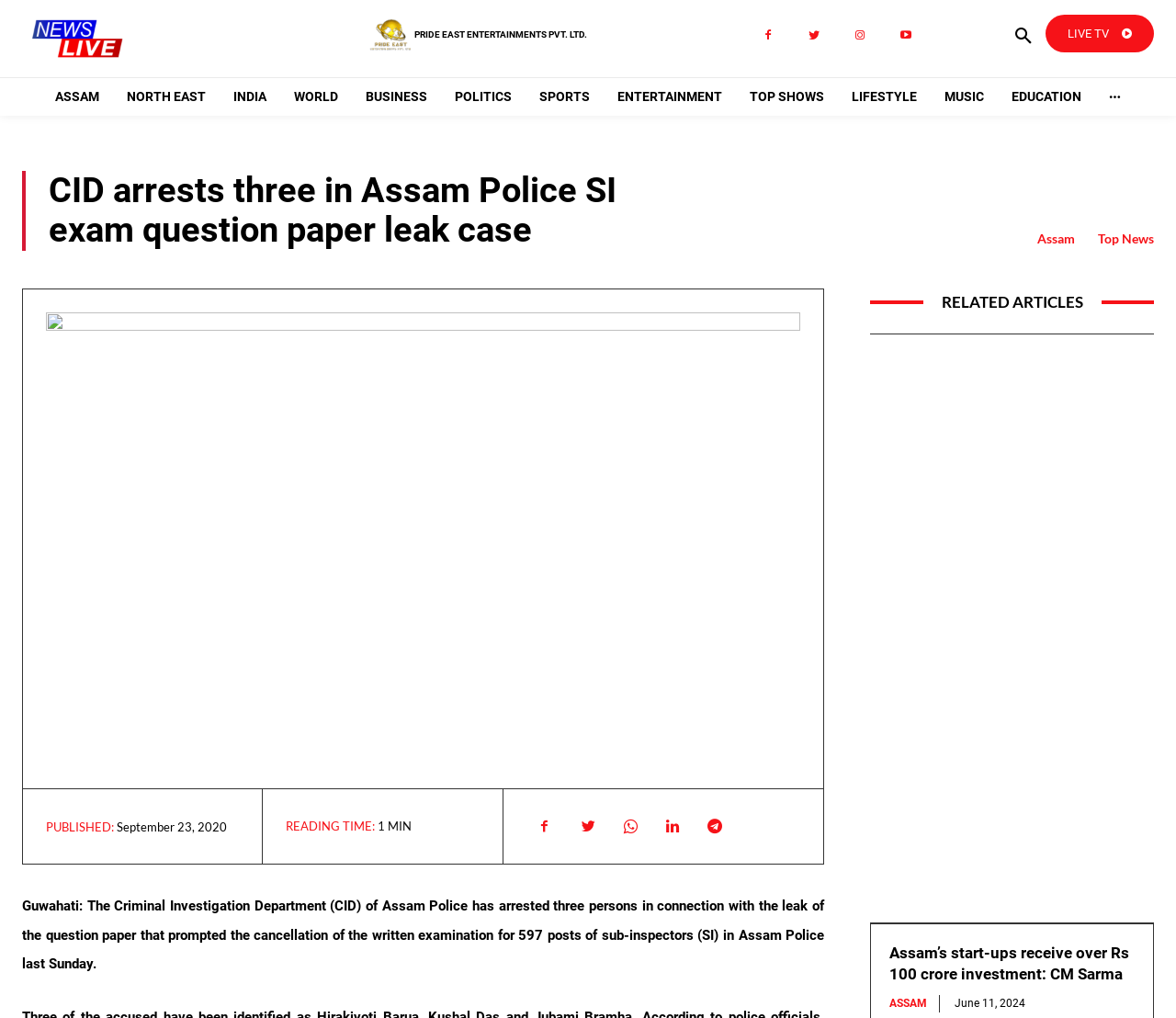Find the bounding box coordinates of the clickable area required to complete the following action: "View the RELATED ARTICLES section".

[0.74, 0.284, 0.981, 0.31]